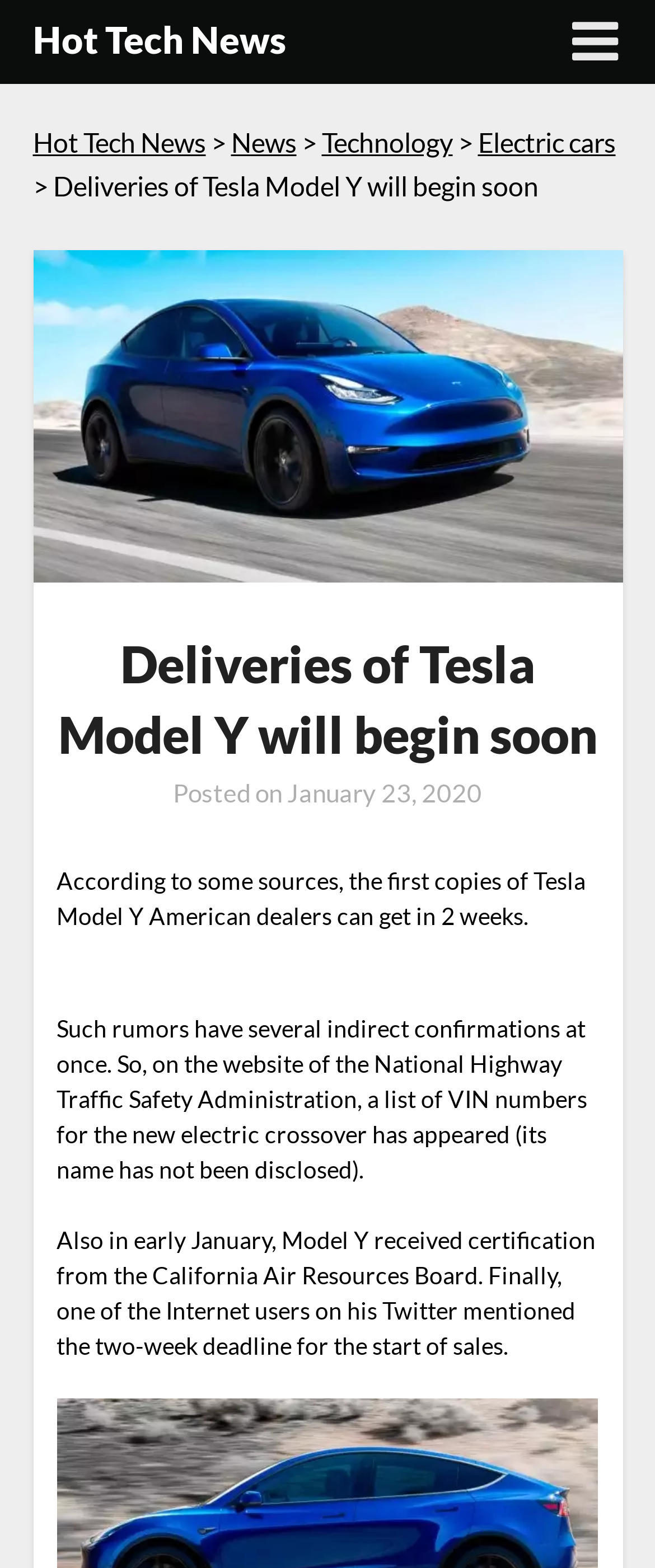When will the deliveries of Tesla Model Y begin? Look at the image and give a one-word or short phrase answer.

In 2 weeks